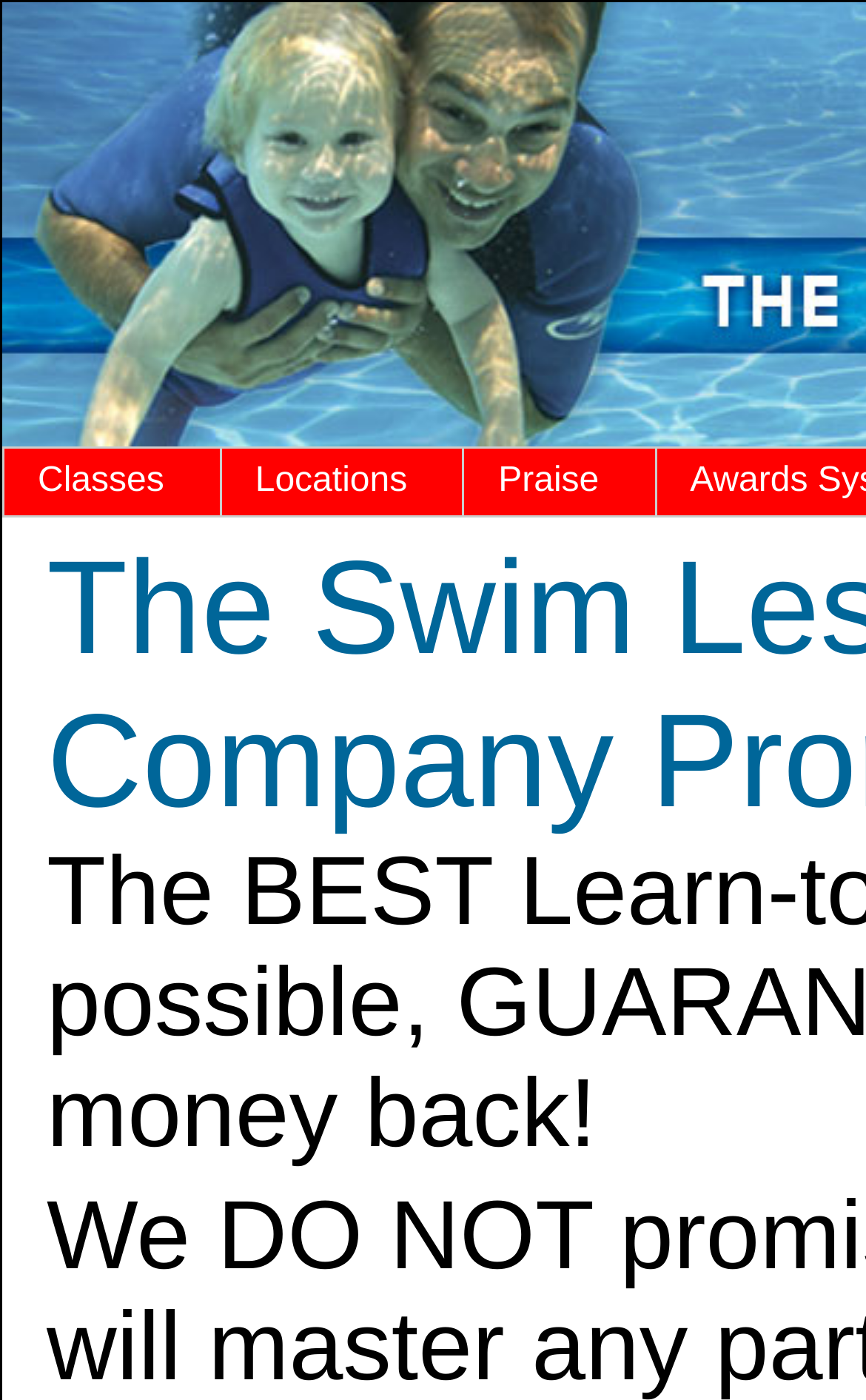Given the webpage screenshot and the description, determine the bounding box coordinates (top-left x, top-left y, bottom-right x, bottom-right y) that define the location of the UI element matching this description: Praise

[0.537, 0.32, 0.758, 0.368]